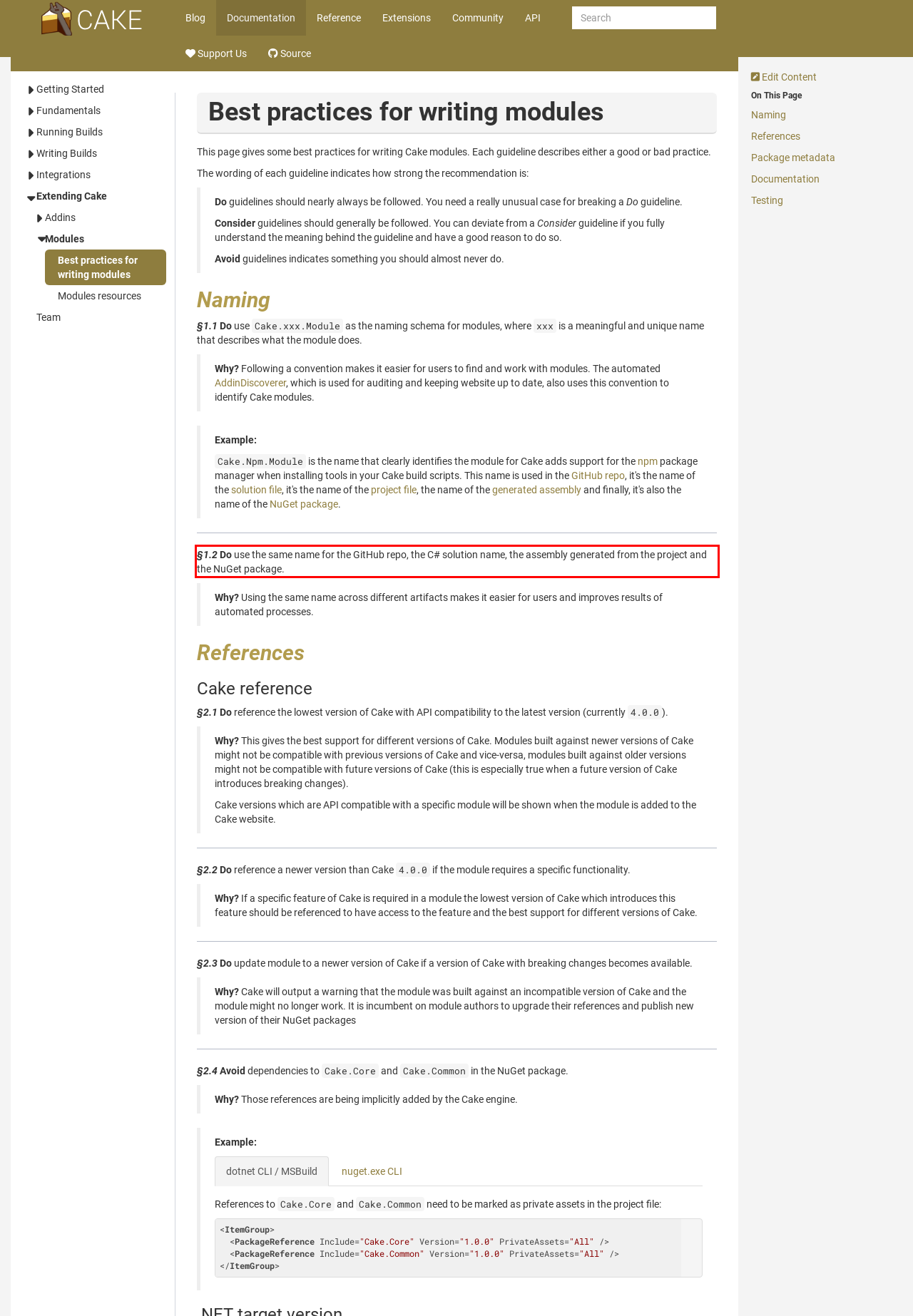Given a webpage screenshot with a red bounding box, perform OCR to read and deliver the text enclosed by the red bounding box.

§1.2 Do use the same name for the GitHub repo, the C# solution name, the assembly generated from the project and the NuGet package.